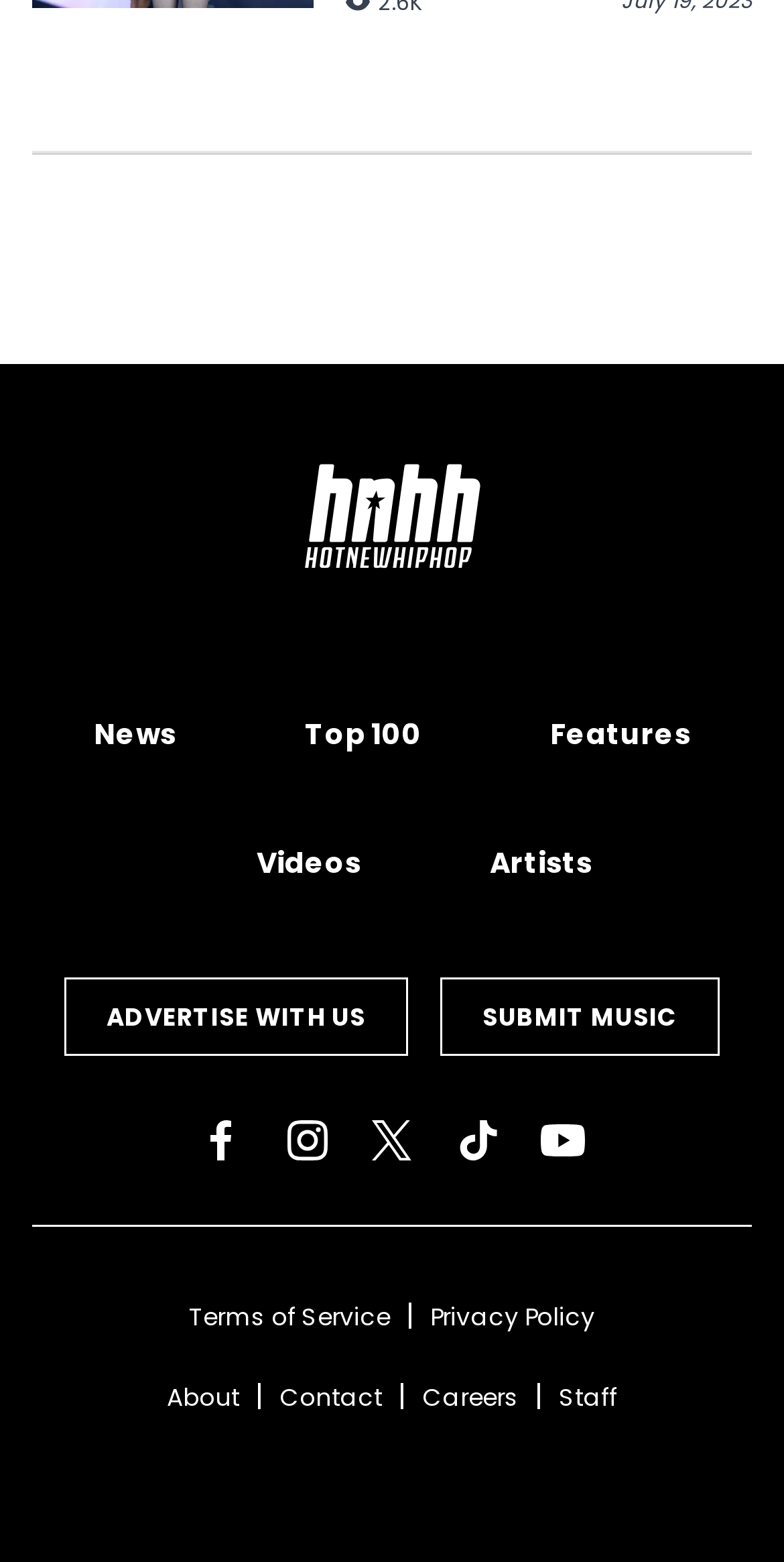Answer the question with a single word or phrase: 
What are the main categories of the website?

News, Top 100, Features, Videos, Artists